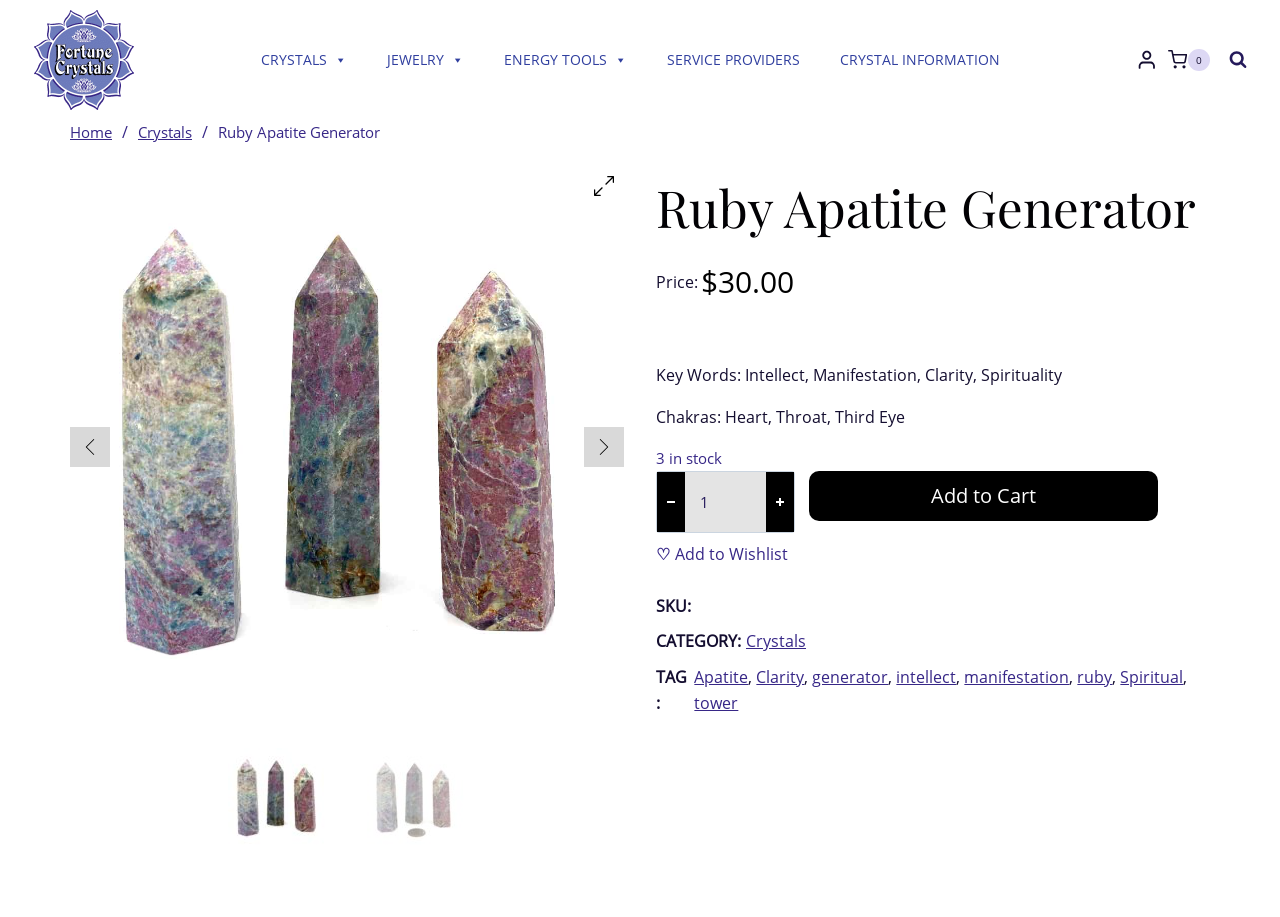Locate the bounding box coordinates of the element to click to perform the following action: 'Click the 'Add to Cart' button'. The coordinates should be given as four float values between 0 and 1, in the form of [left, top, right, bottom].

[0.632, 0.513, 0.904, 0.568]